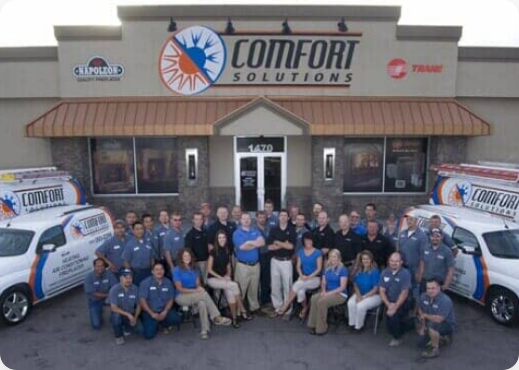How many service vans are present? Based on the image, give a response in one word or a short phrase.

Two